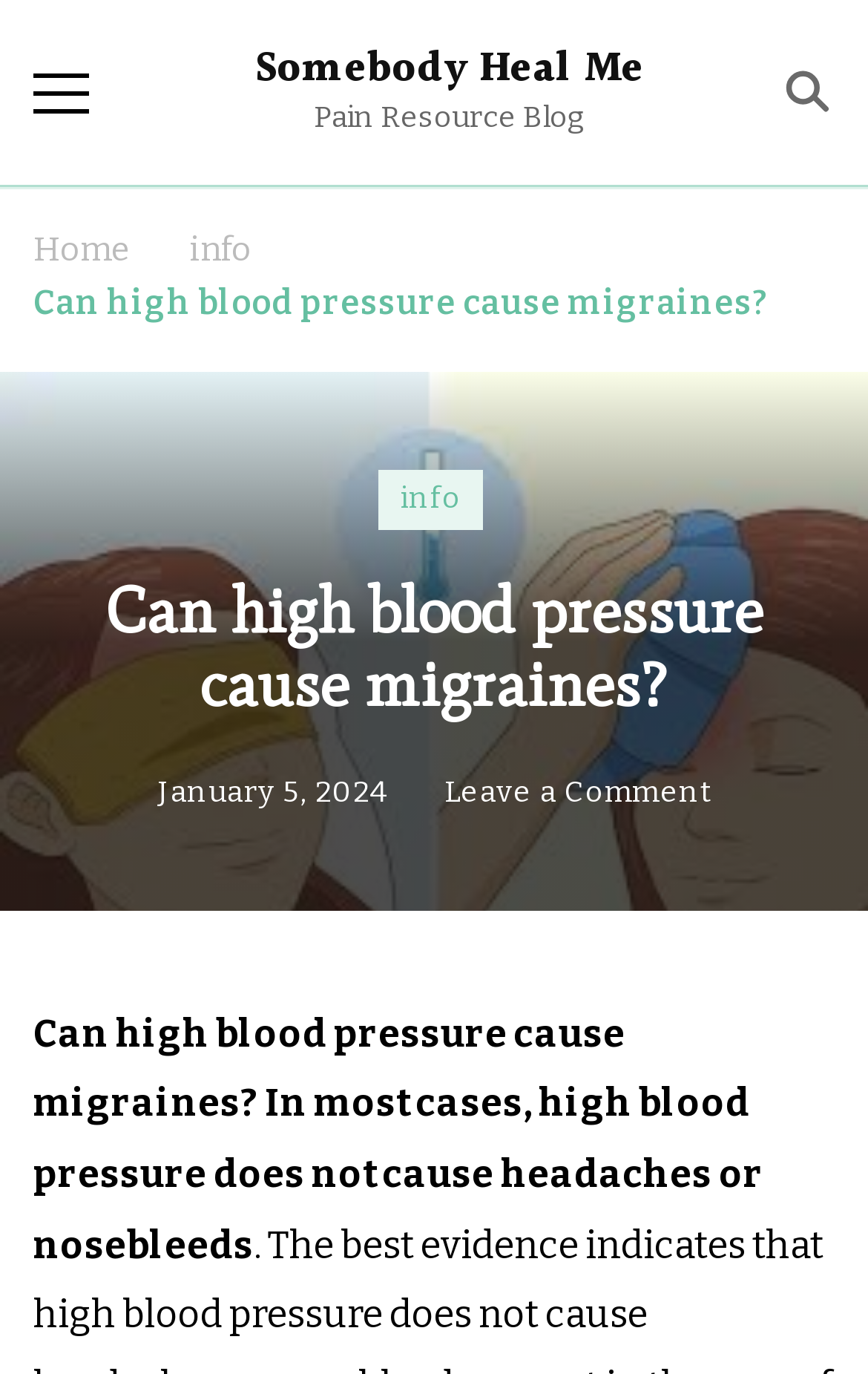Using the information in the image, give a comprehensive answer to the question: 
What is the topic of the article?

I found the answer by looking at the heading element with the description 'Can high blood pressure cause migraines?' located at [0.038, 0.419, 0.962, 0.525]. This element is a child of the root element and is likely to be the topic of the article.